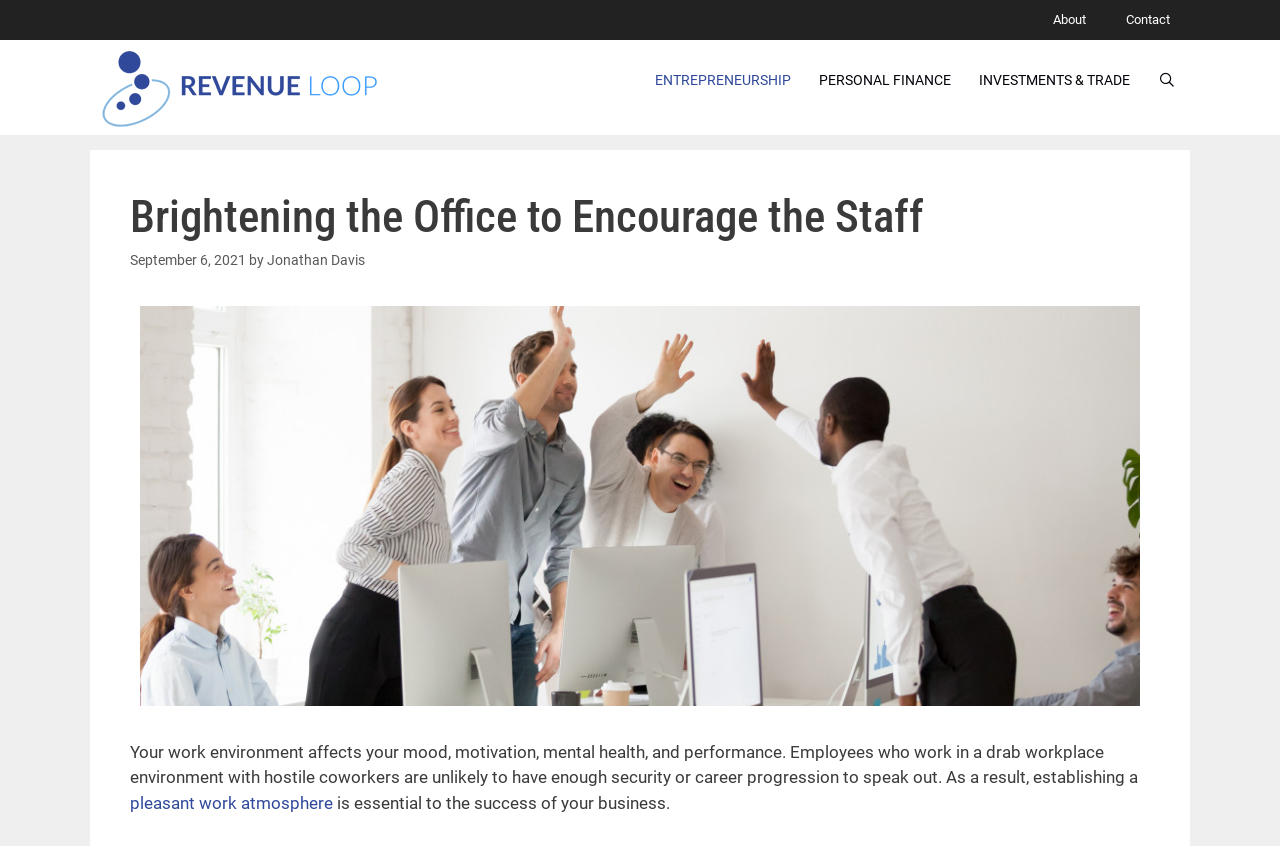Find the bounding box coordinates of the area that needs to be clicked in order to achieve the following instruction: "Read the blog". The coordinates should be specified as four float numbers between 0 and 1, i.e., [left, top, right, bottom].

None